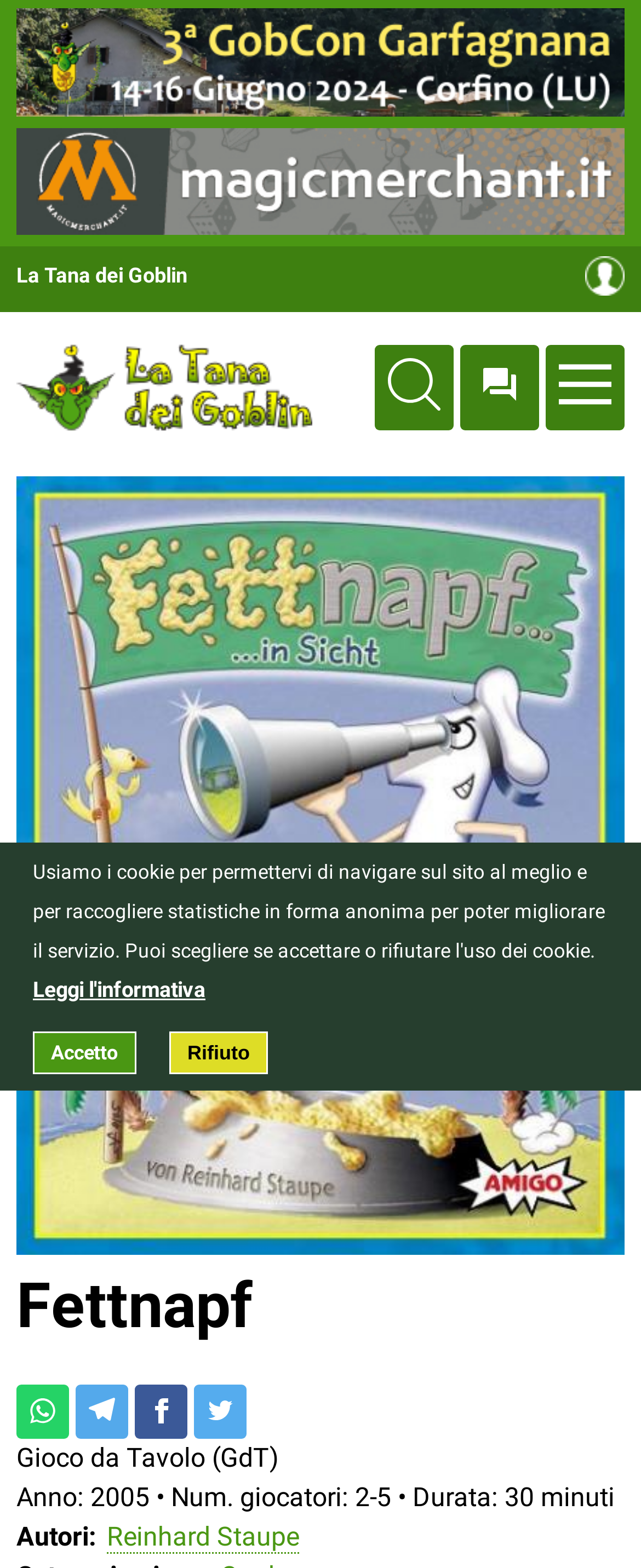Bounding box coordinates are given in the format (top-left x, top-left y, bottom-right x, bottom-right y). All values should be floating point numbers between 0 and 1. Provide the bounding box coordinate for the UI element described as: Accedi / Iscriviti

[0.903, 0.164, 0.974, 0.189]